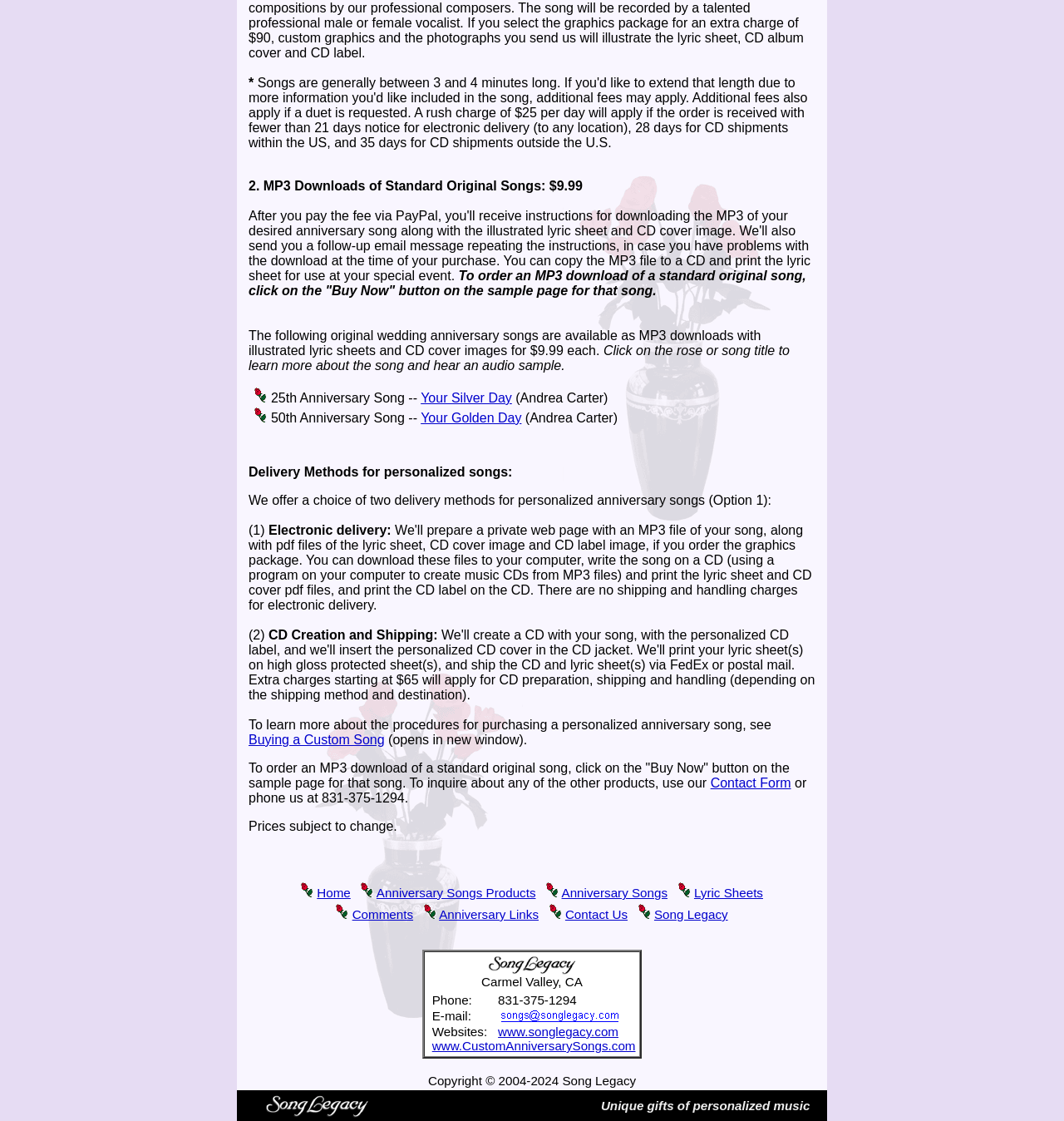Using the element description provided, determine the bounding box coordinates in the format (top-left x, top-left y, bottom-right x, bottom-right y). Ensure that all values are floating point numbers between 0 and 1. Element description: alt="contact Song Legacy"

[0.468, 0.904, 0.584, 0.916]